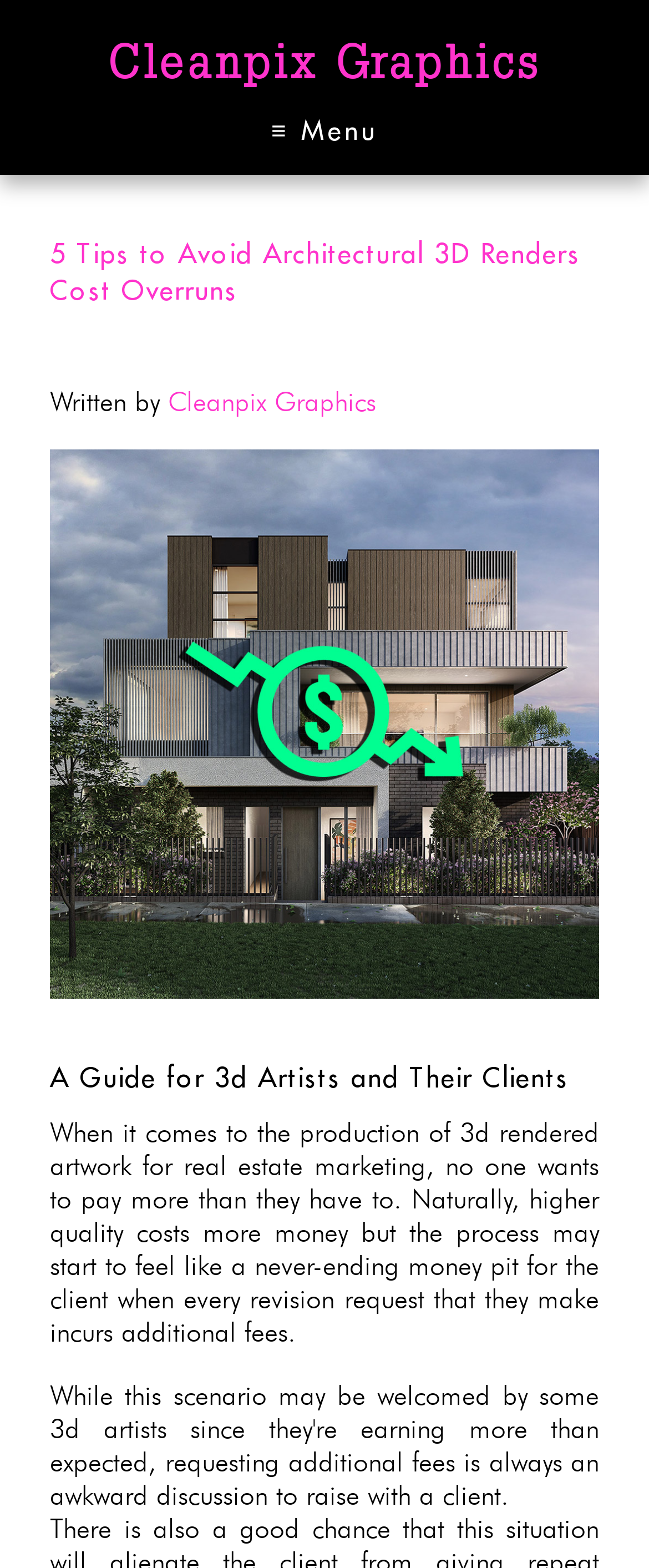How many links are there in the top section of the webpage?
Using the screenshot, give a one-word or short phrase answer.

2